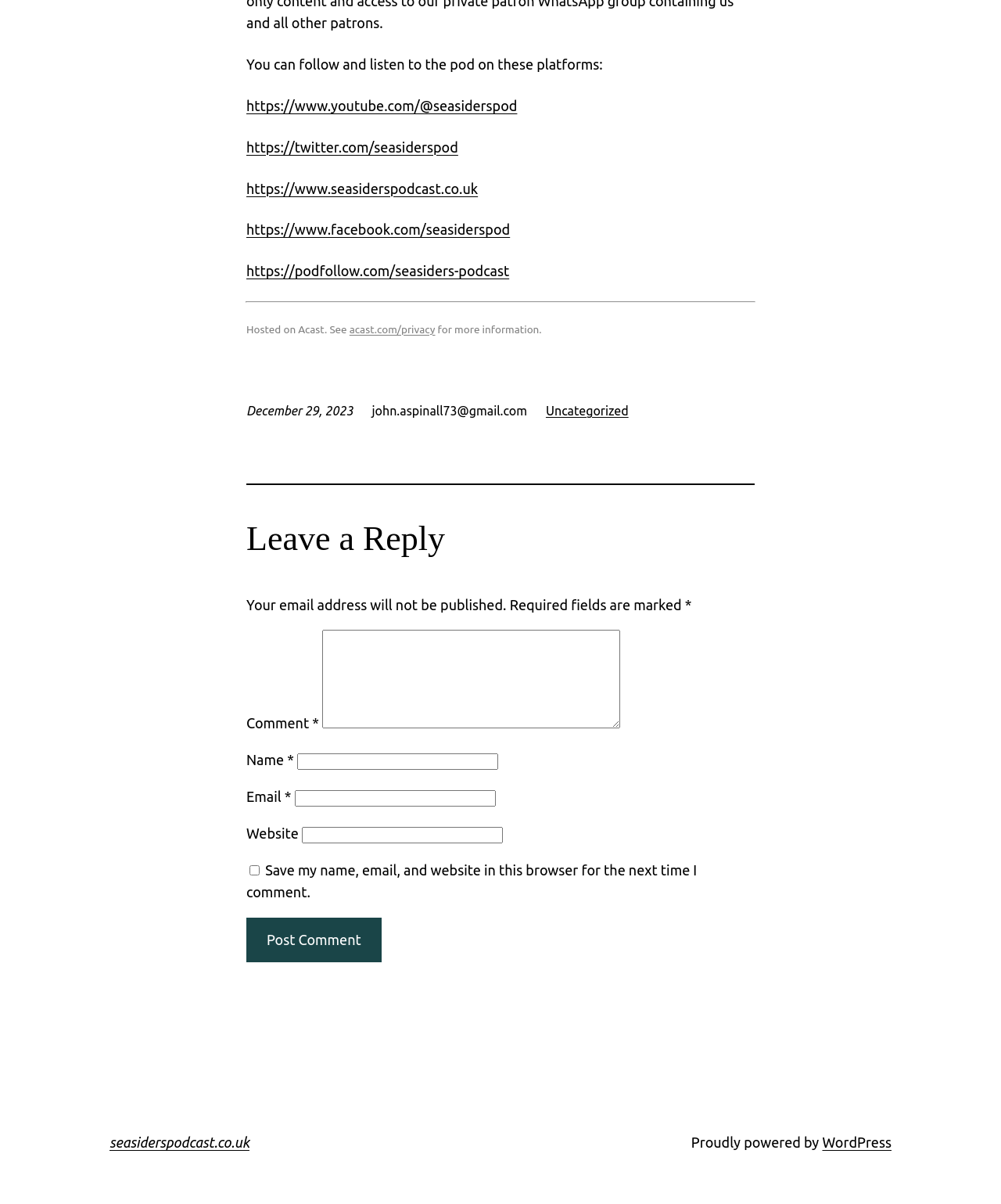Locate the bounding box coordinates of the element's region that should be clicked to carry out the following instruction: "Follow on YouTube". The coordinates need to be four float numbers between 0 and 1, i.e., [left, top, right, bottom].

[0.246, 0.081, 0.517, 0.094]